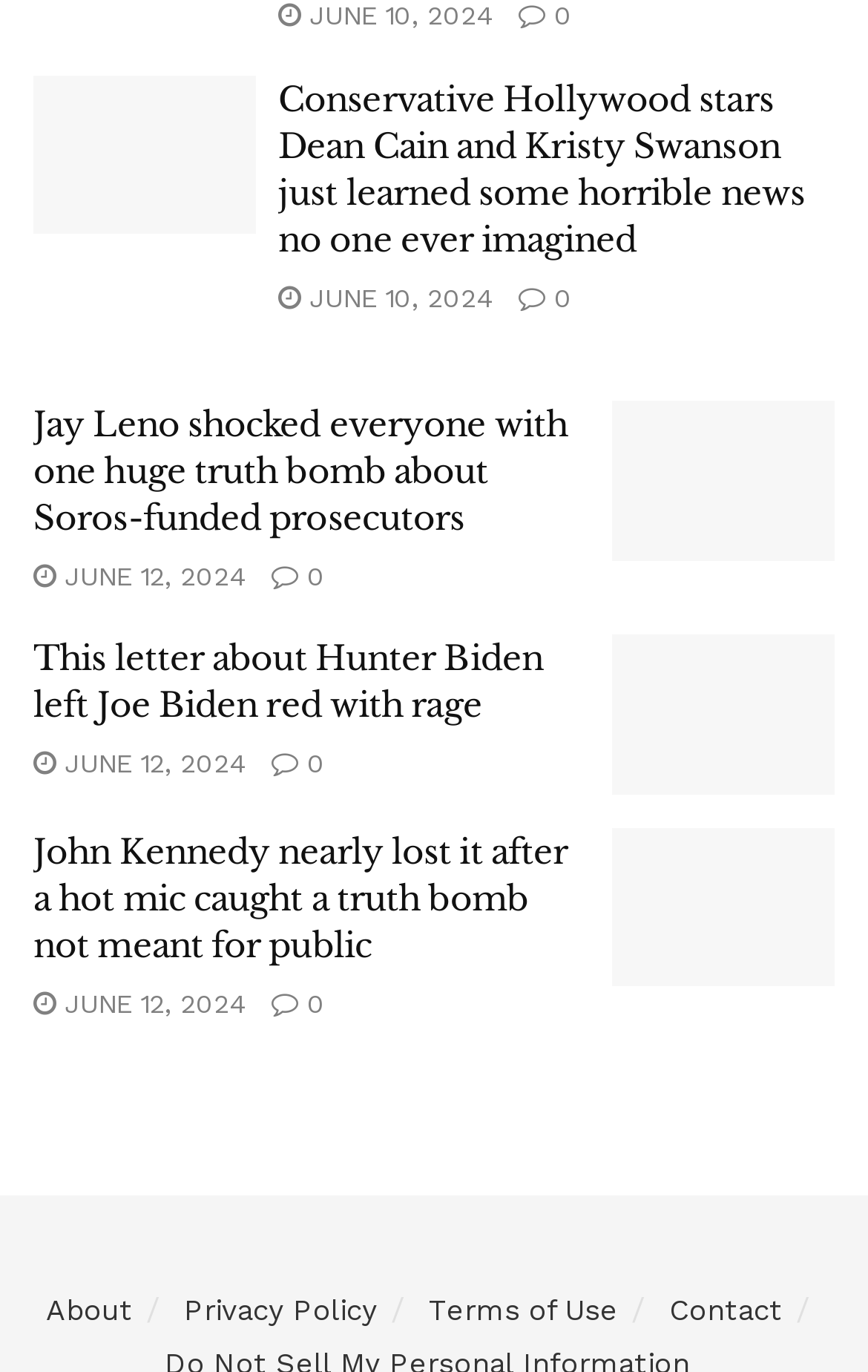Are there any images on this webpage?
Using the image, respond with a single word or phrase.

Yes